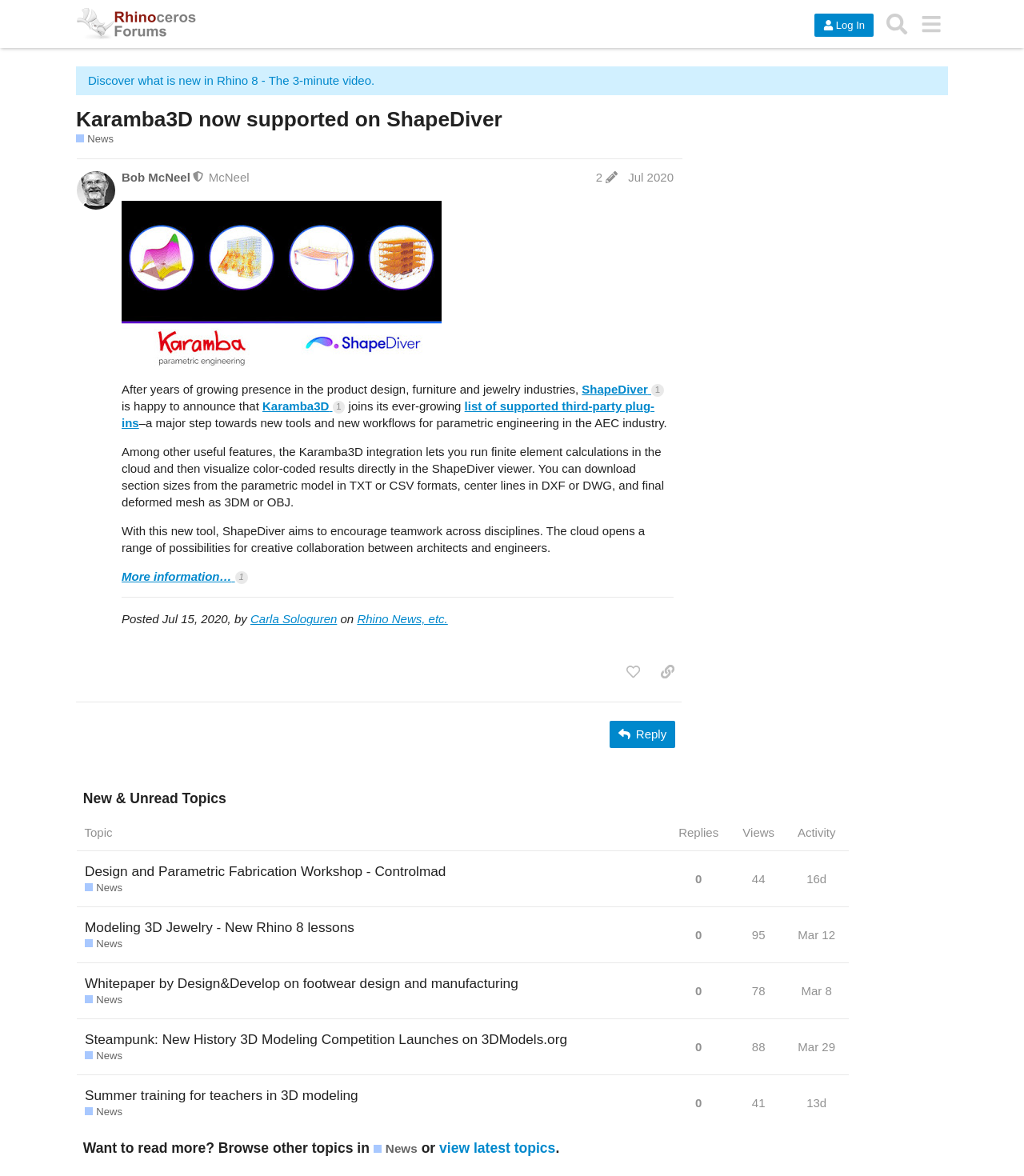Determine the bounding box coordinates of the clickable area required to perform the following instruction: "Log in to the forum". The coordinates should be represented as four float numbers between 0 and 1: [left, top, right, bottom].

[0.795, 0.012, 0.853, 0.031]